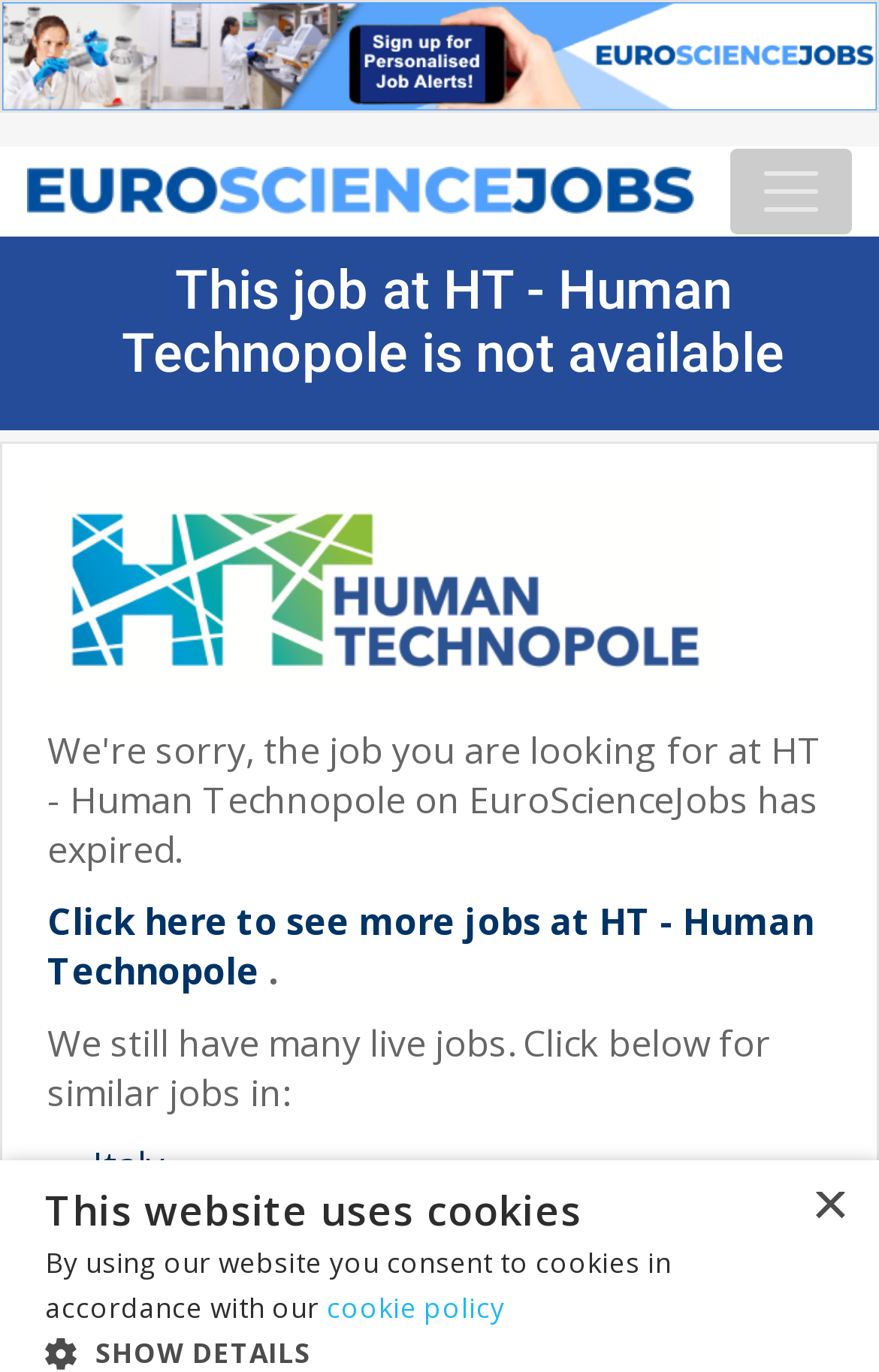From the webpage screenshot, predict the bounding box of the UI element that matches this description: "Biology".

[0.105, 0.875, 0.251, 0.911]